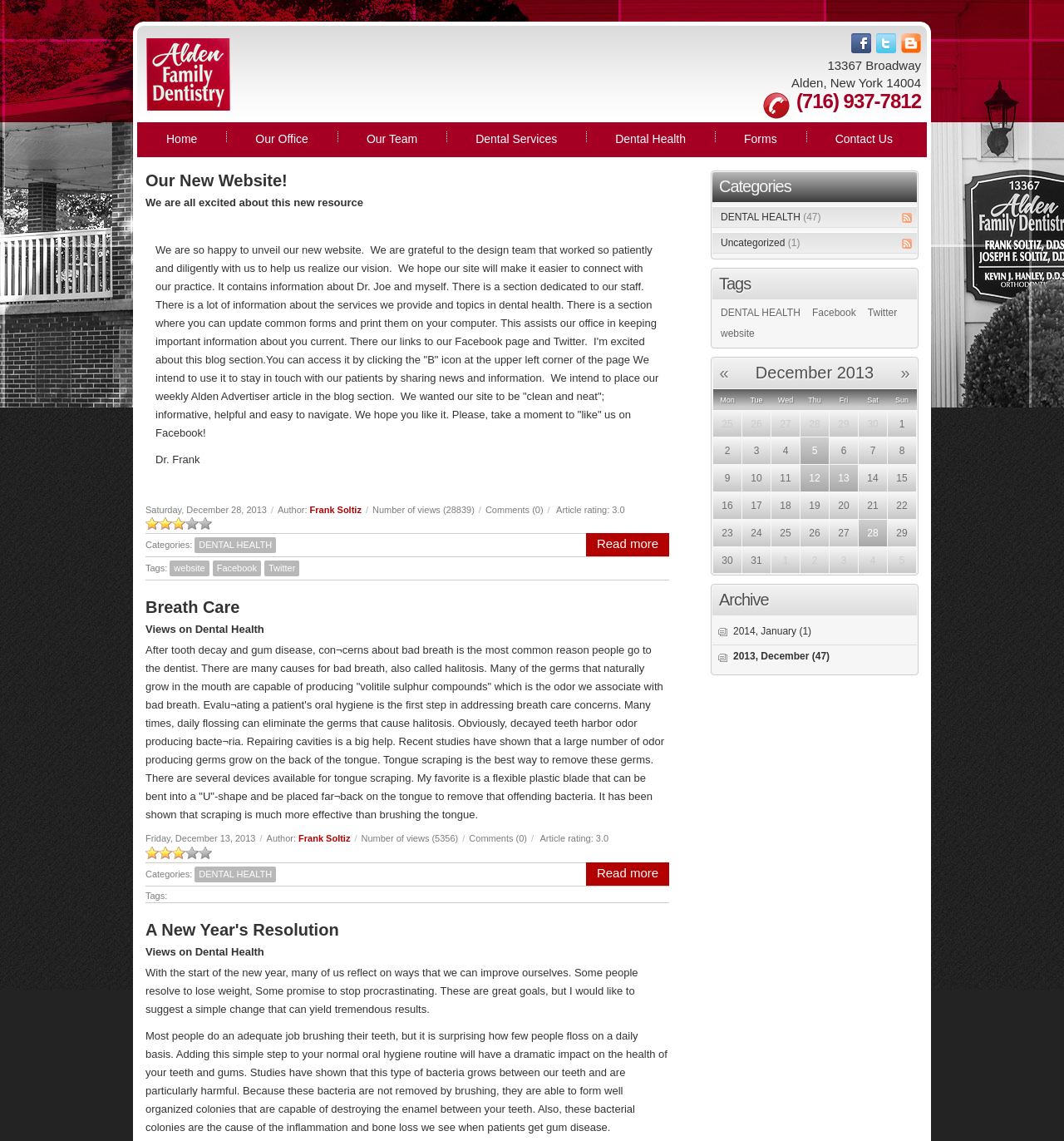Please identify the bounding box coordinates of the area that needs to be clicked to follow this instruction: "Read the blog post 'A New Year's Resolution'".

[0.137, 0.807, 0.318, 0.823]